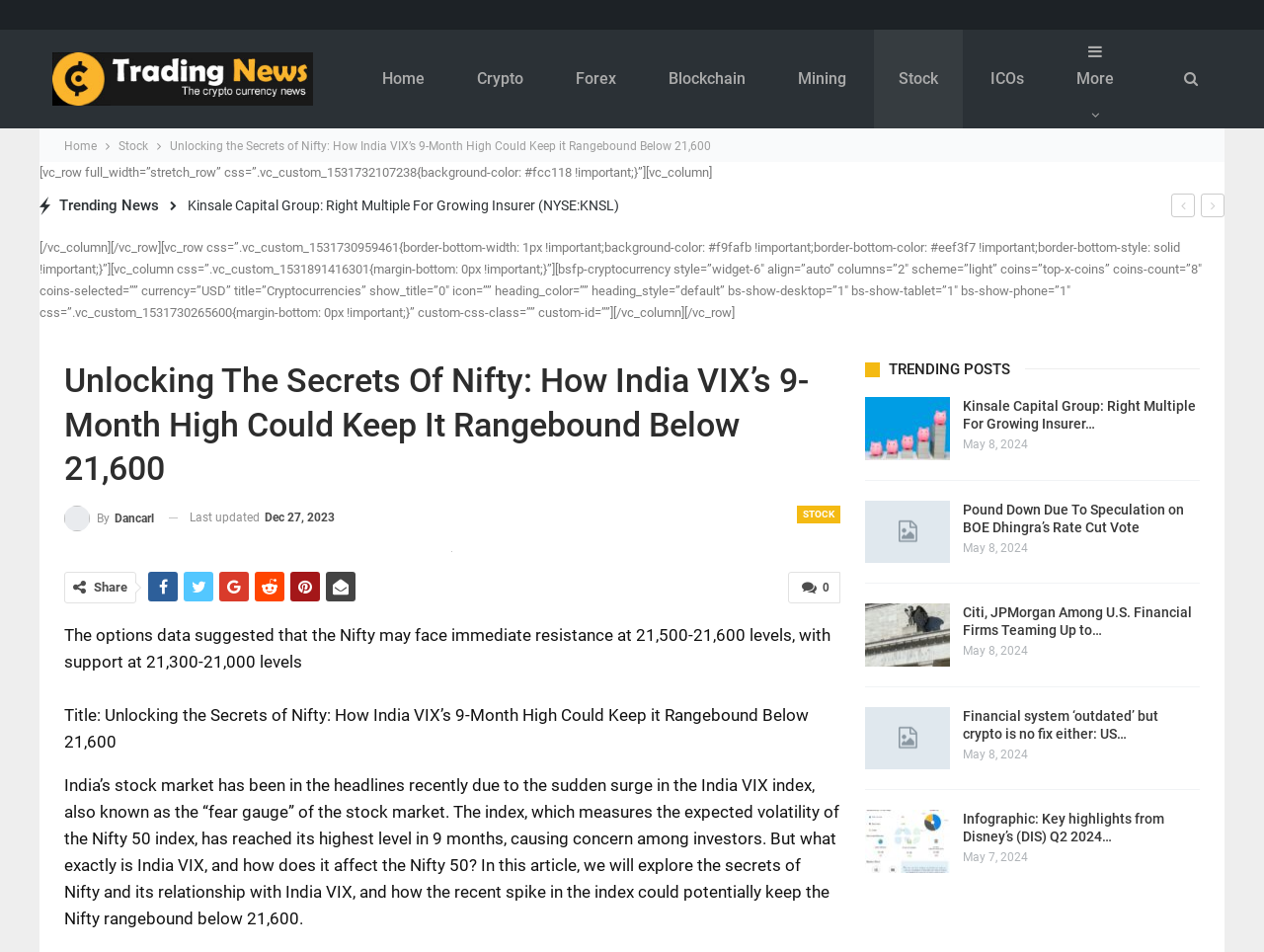Determine the bounding box coordinates of the clickable region to execute the instruction: "View the 'Trending News'". The coordinates should be four float numbers between 0 and 1, denoted as [left, top, right, bottom].

[0.047, 0.207, 0.126, 0.225]